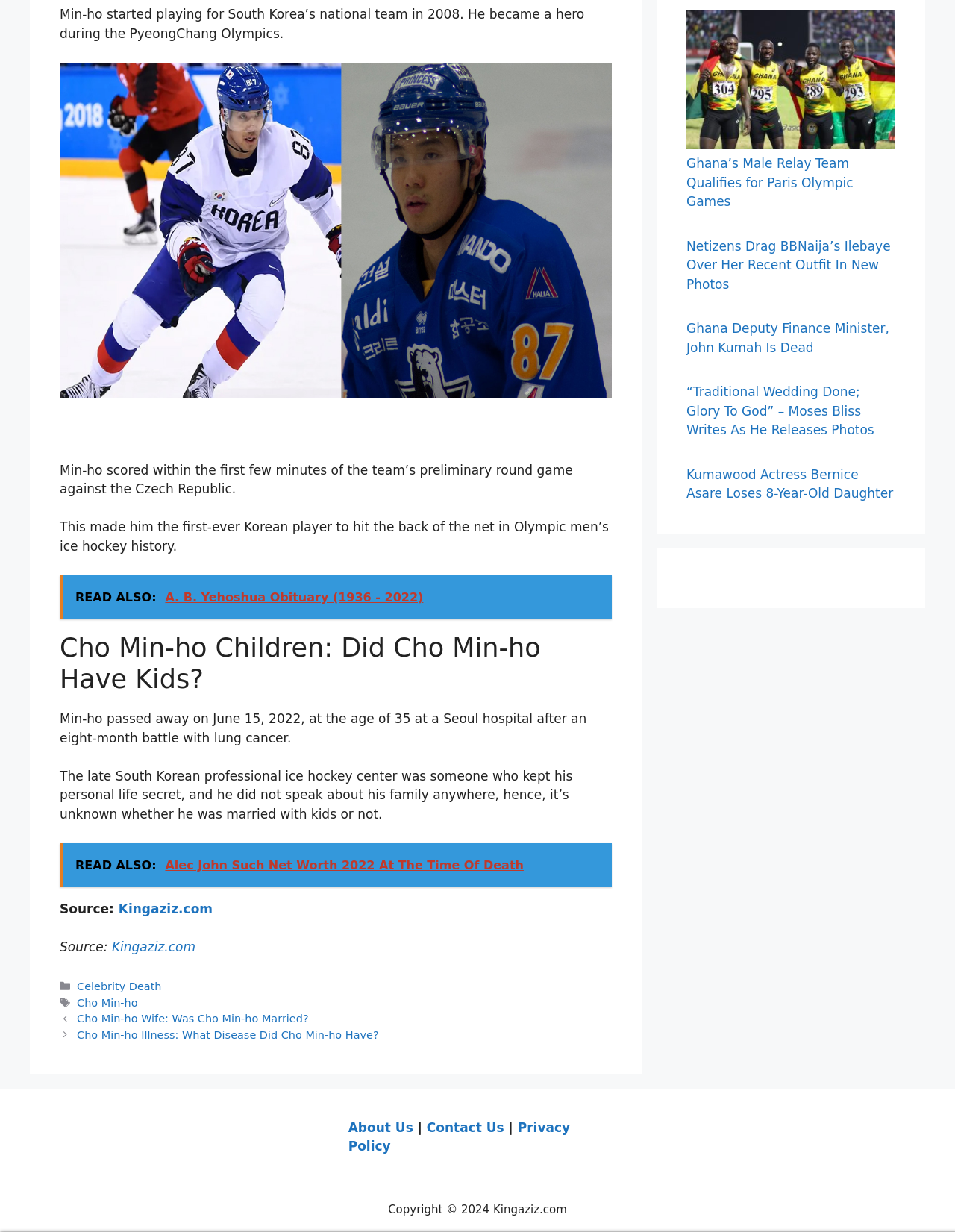What is the age of Cho Min-ho when he passed away?
Please respond to the question with as much detail as possible.

According to the text, it is stated that Cho Min-ho passed away on June 15, 2022, at the age of 35, which indicates that he was 35 years old when he died.